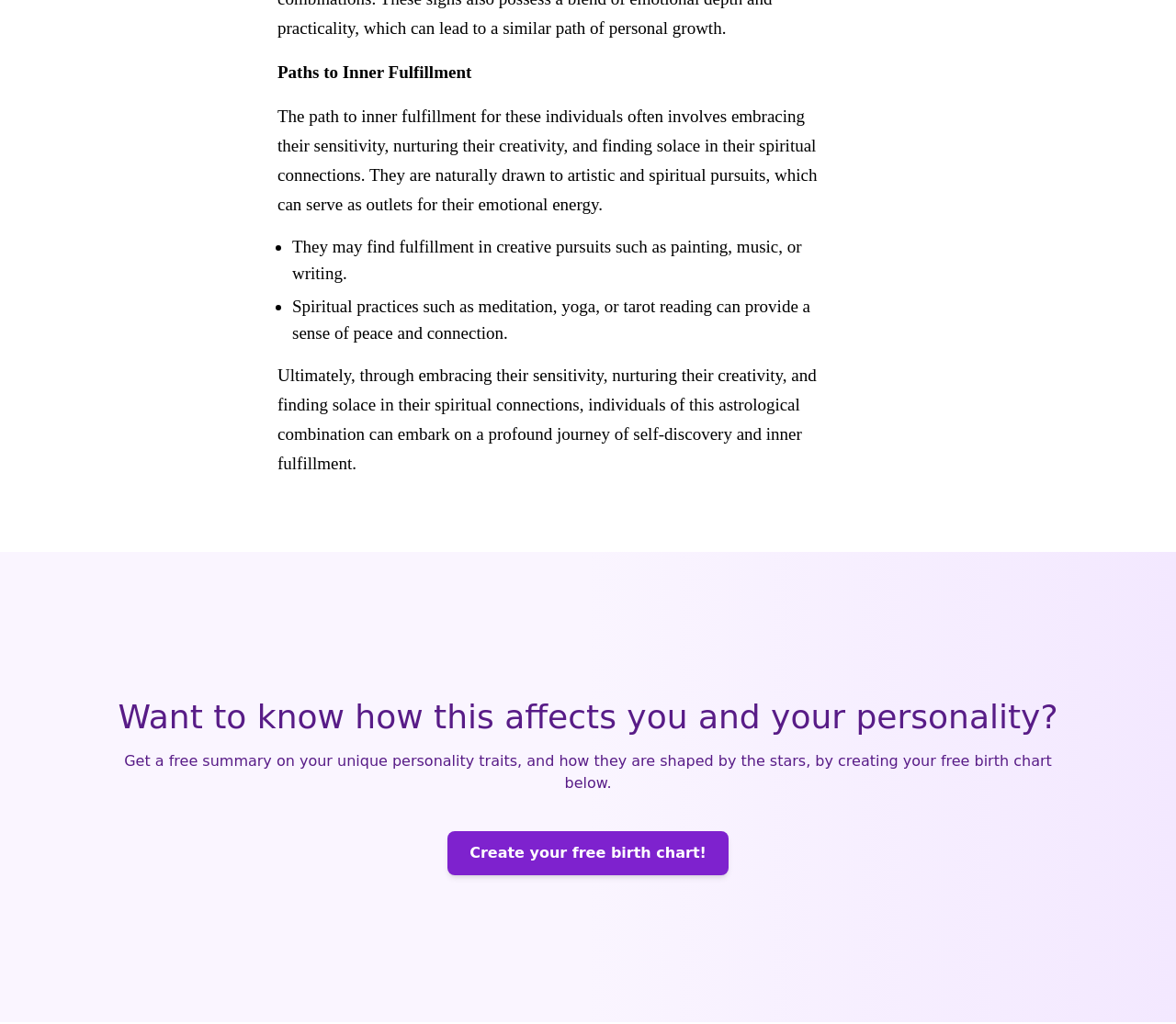Please respond to the question using a single word or phrase:
What is the purpose of creating a free birth chart?

To know unique personality traits